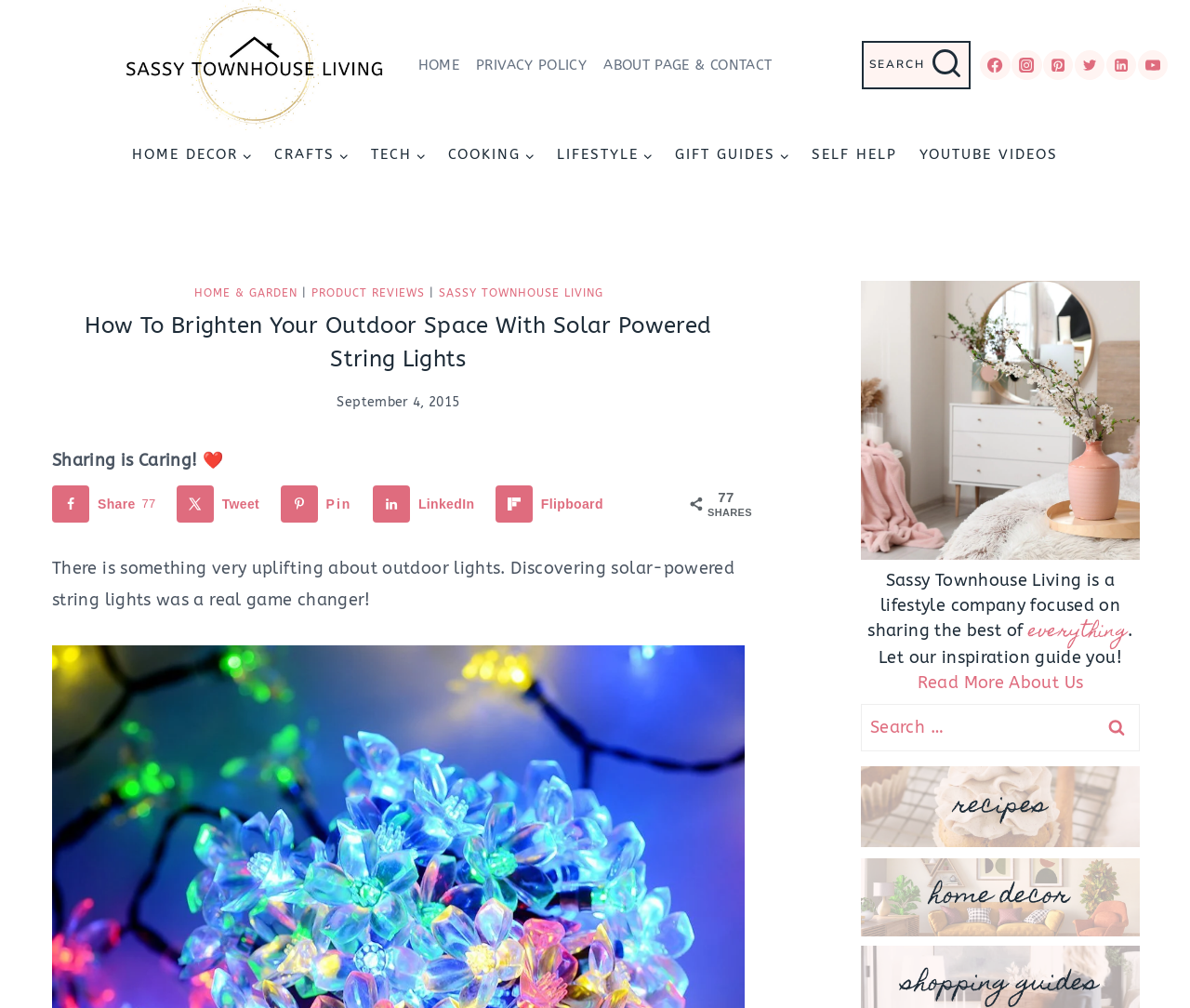Please provide the bounding box coordinates for the element that needs to be clicked to perform the instruction: "Click on the 'HOME DECOR' link". The coordinates must consist of four float numbers between 0 and 1, formatted as [left, top, right, bottom].

[0.102, 0.13, 0.221, 0.177]